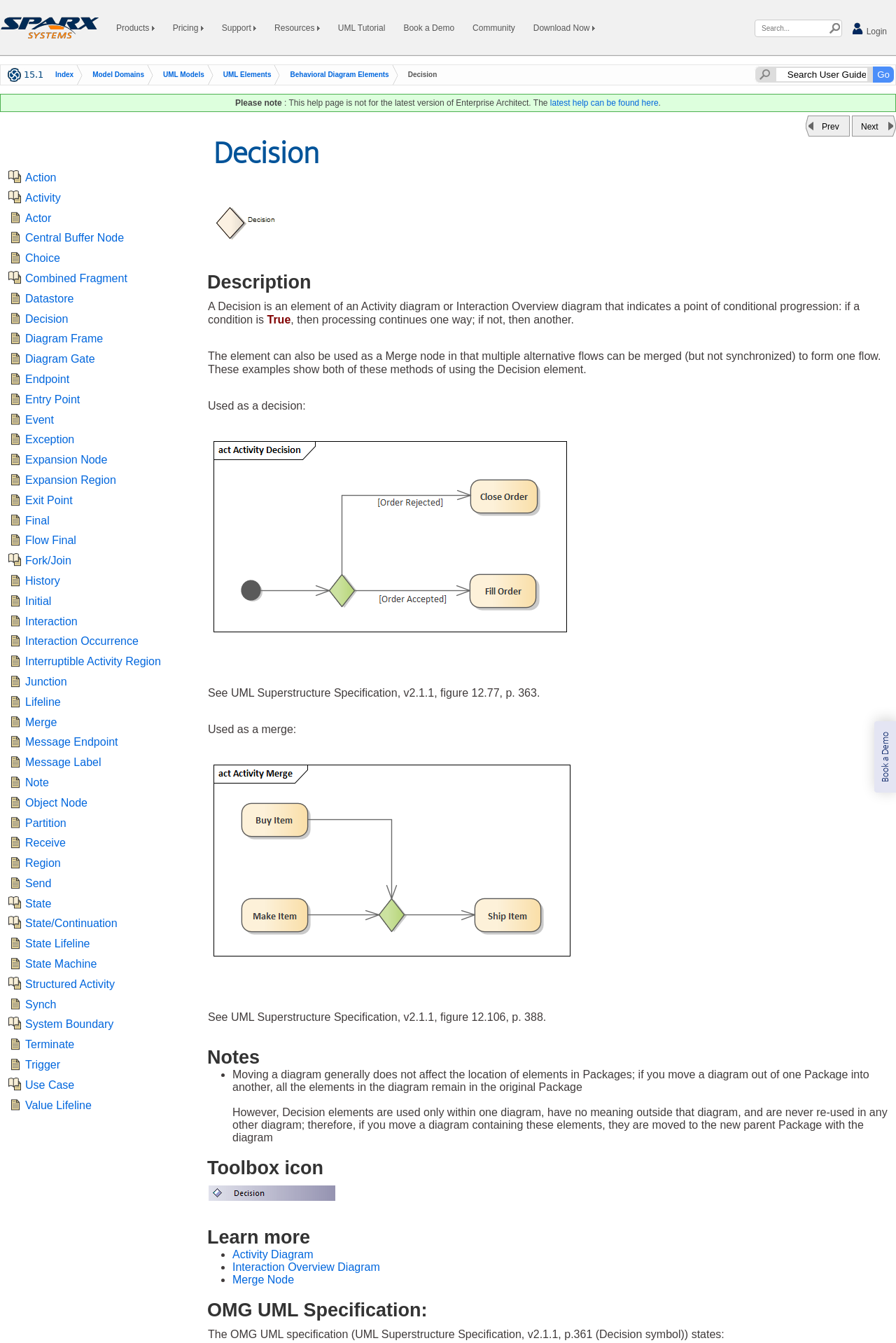Please locate the clickable area by providing the bounding box coordinates to follow this instruction: "Book a Demo".

[0.976, 0.537, 1.0, 0.59]